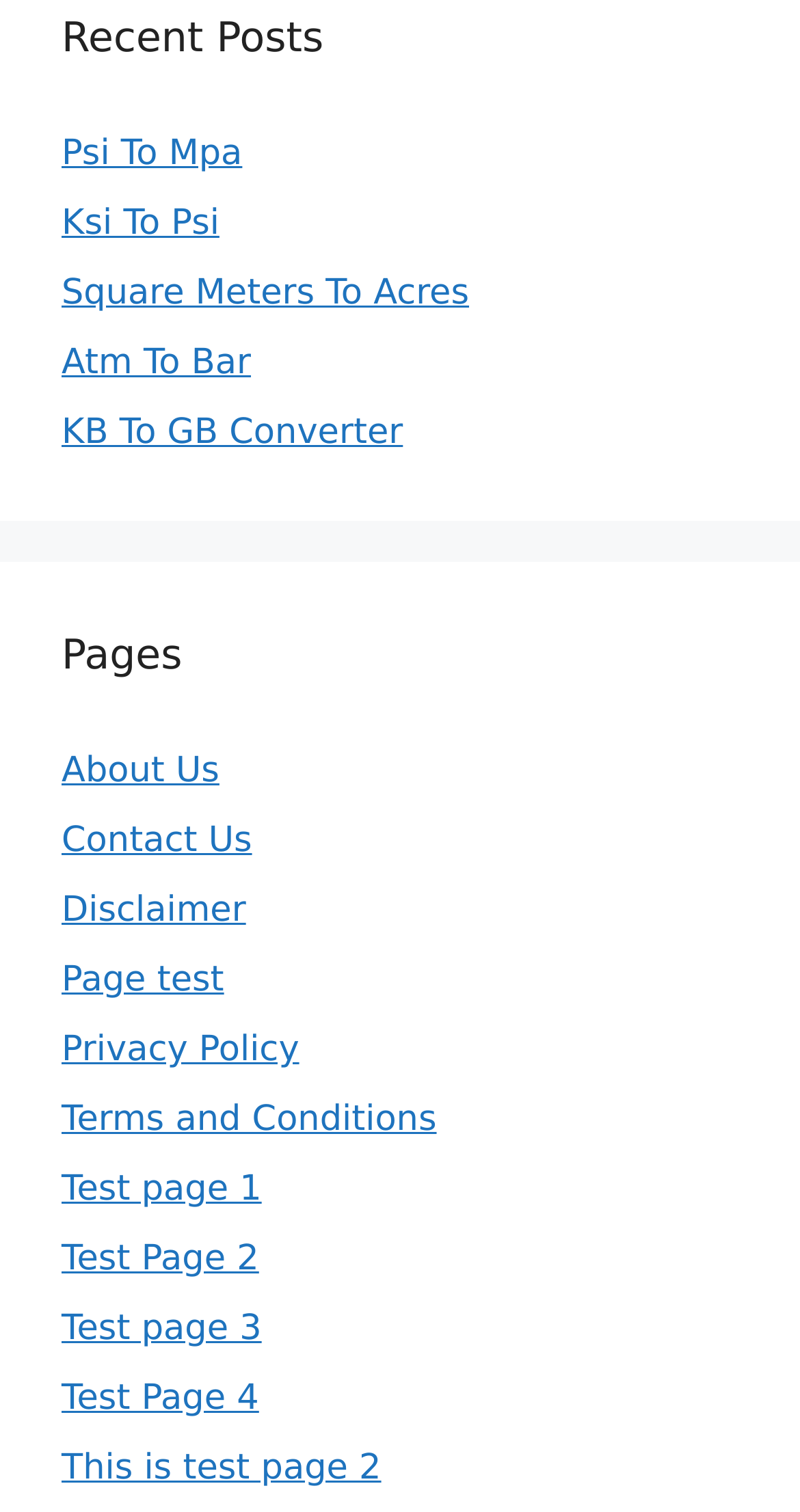Given the webpage screenshot, identify the bounding box of the UI element that matches this description: "Next Post →".

None